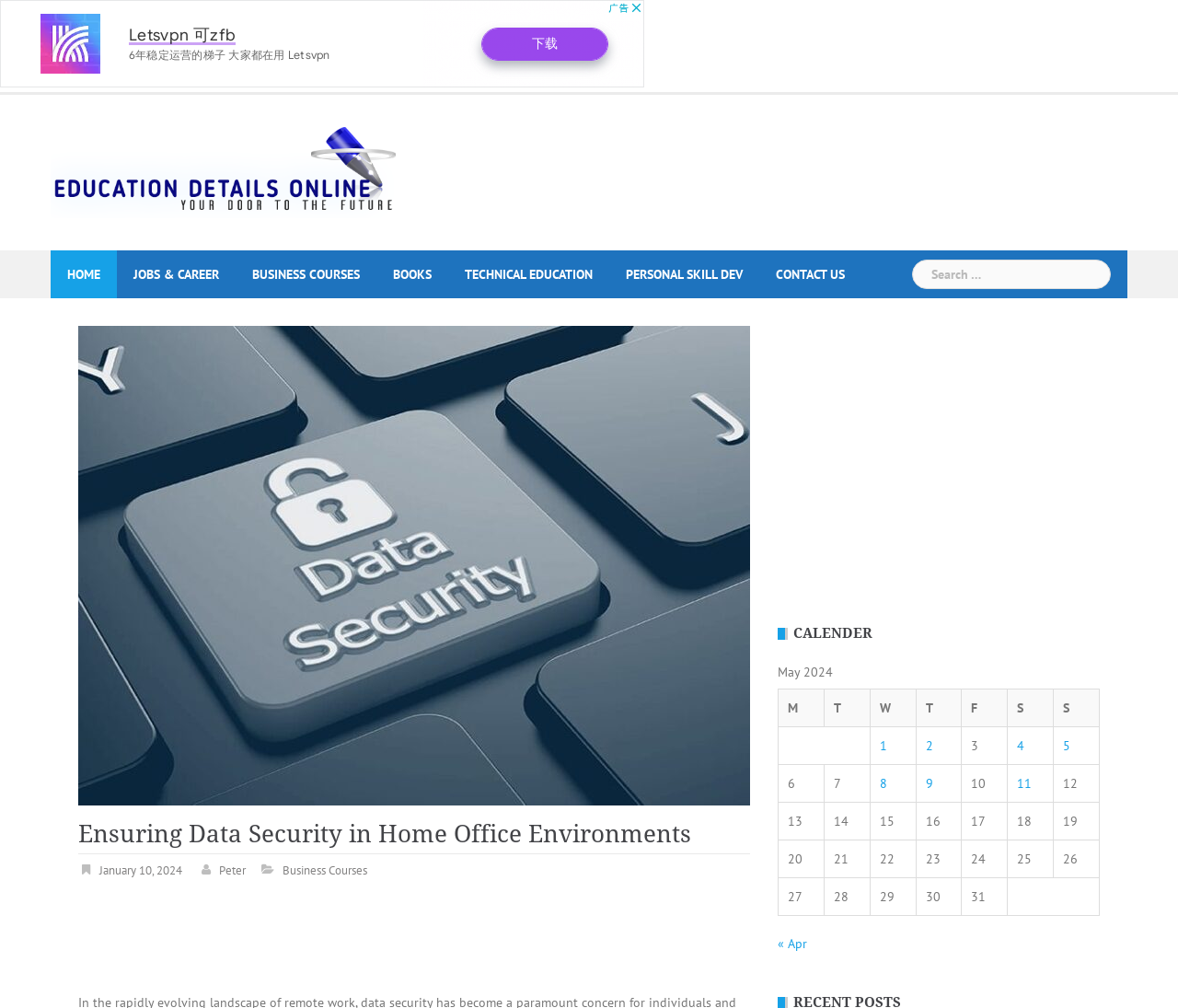What is the date of the post 'Posts published on May 1, 2024'?
Observe the image and answer the question with a one-word or short phrase response.

May 1, 2024